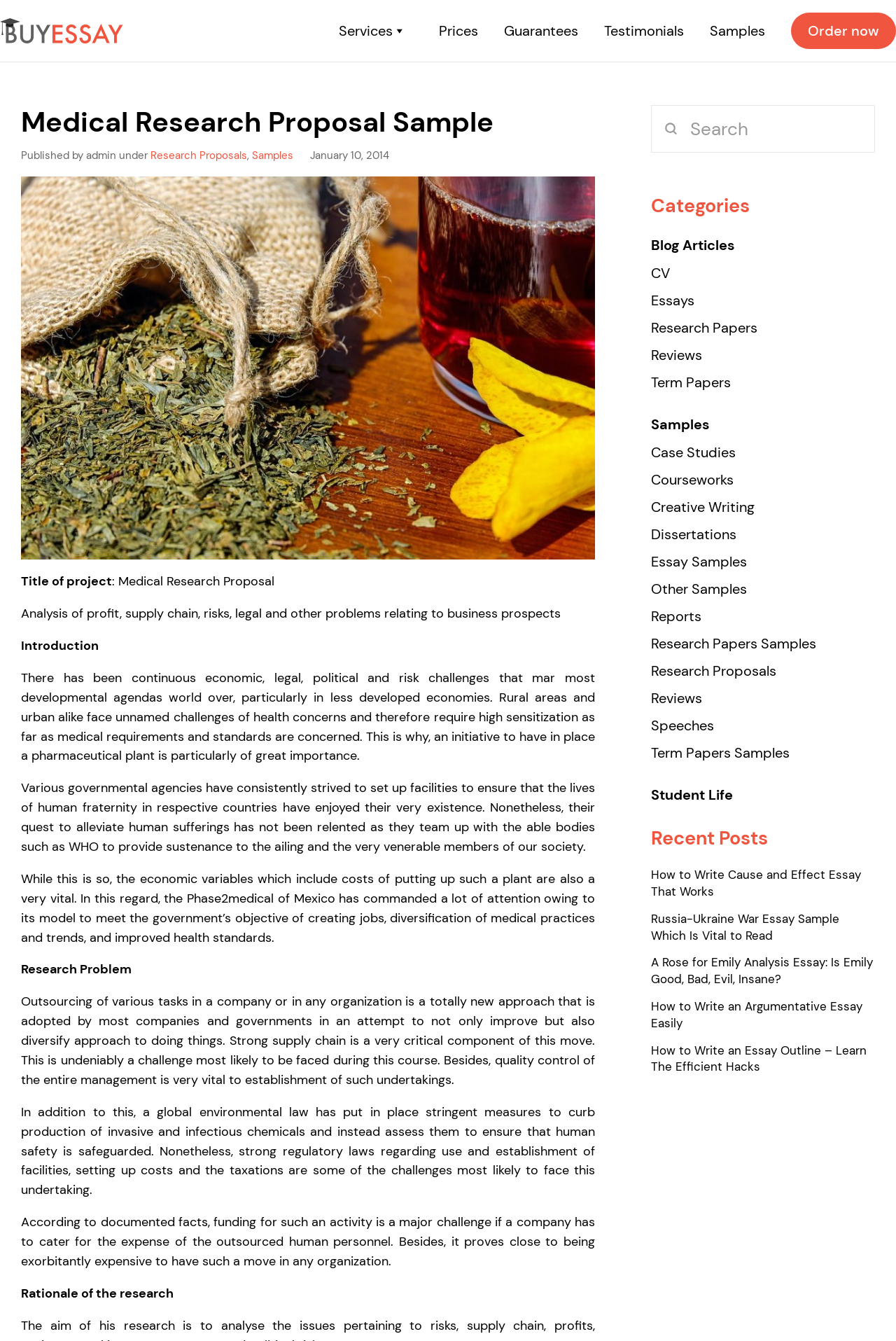Can you determine the main header of this webpage?

Medical Research Proposal Sample